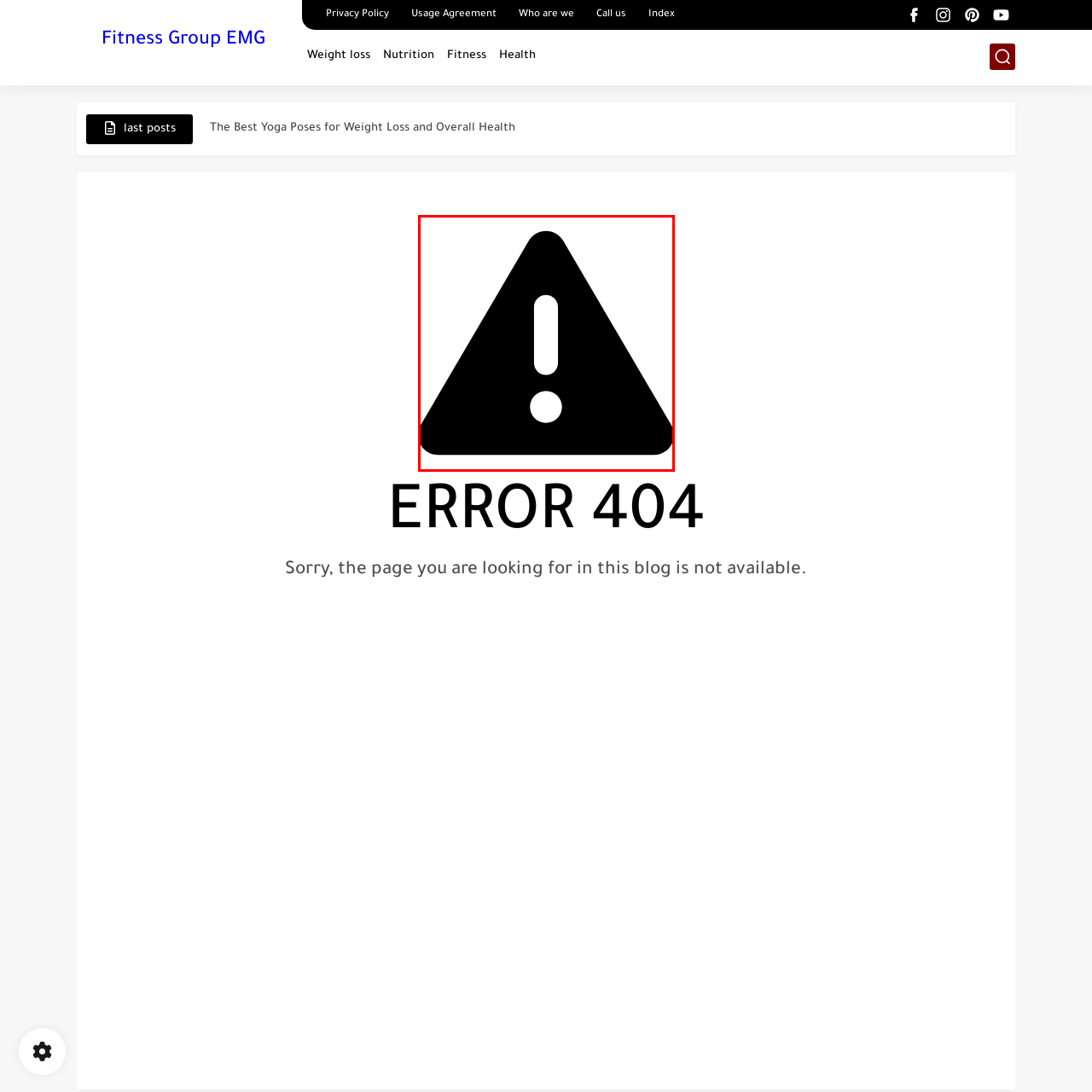What is the error code displayed on the webpage?
Focus on the section of the image outlined in red and give a thorough answer to the question.

The error code '404' is displayed alongside an apology for the unavailability of the requested page, indicating that the user has encountered an error and the content they are seeking cannot be found.